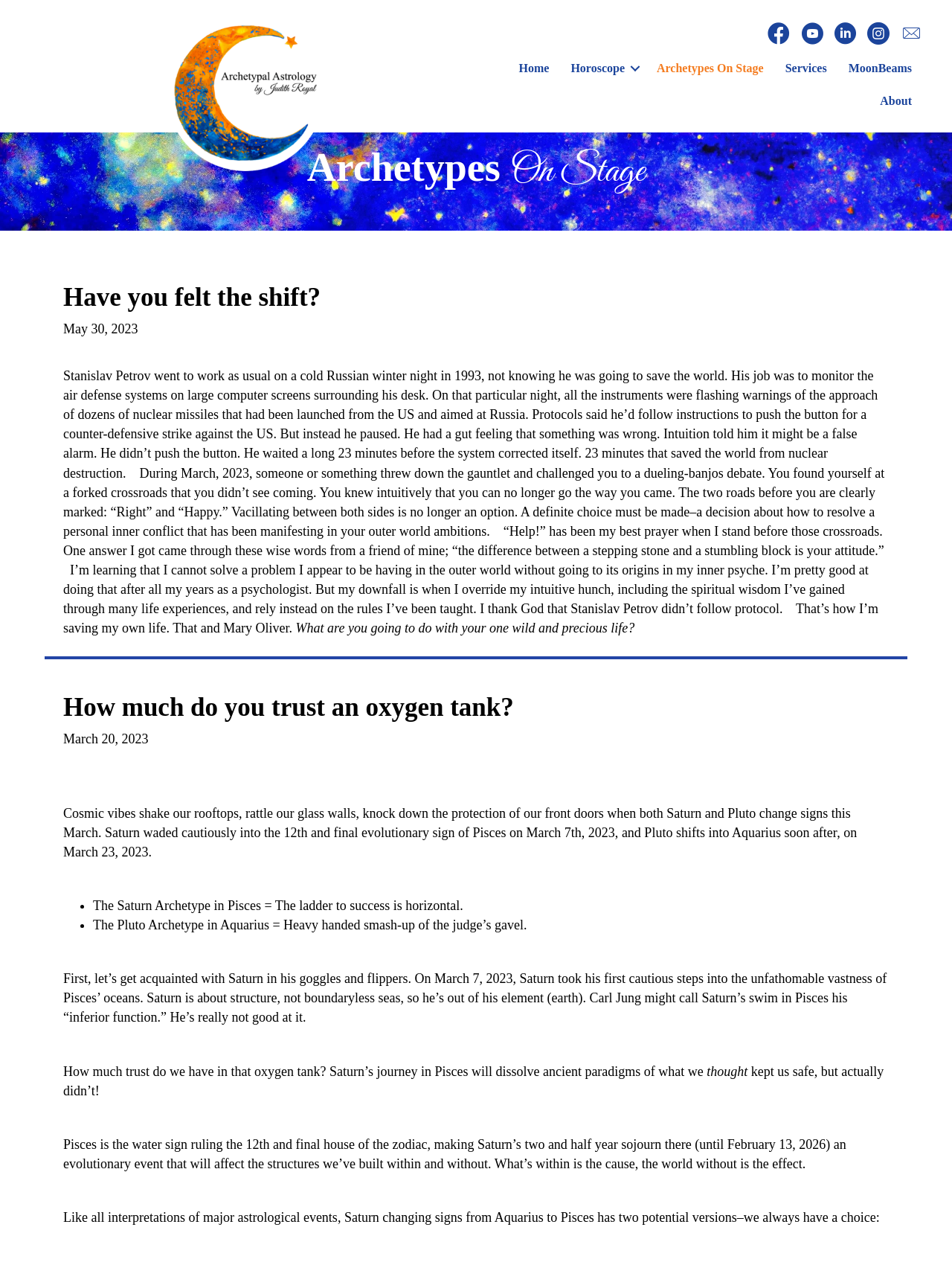What is the theme of the article 'How much do you trust an oxygen tank?'?
Please respond to the question with as much detail as possible.

The article 'How much do you trust an oxygen tank?' is related to Saturn in Pisces, which is an astrological event. The article discusses the implications of Saturn changing signs from Aquarius to Pisces, and how it affects our lives.